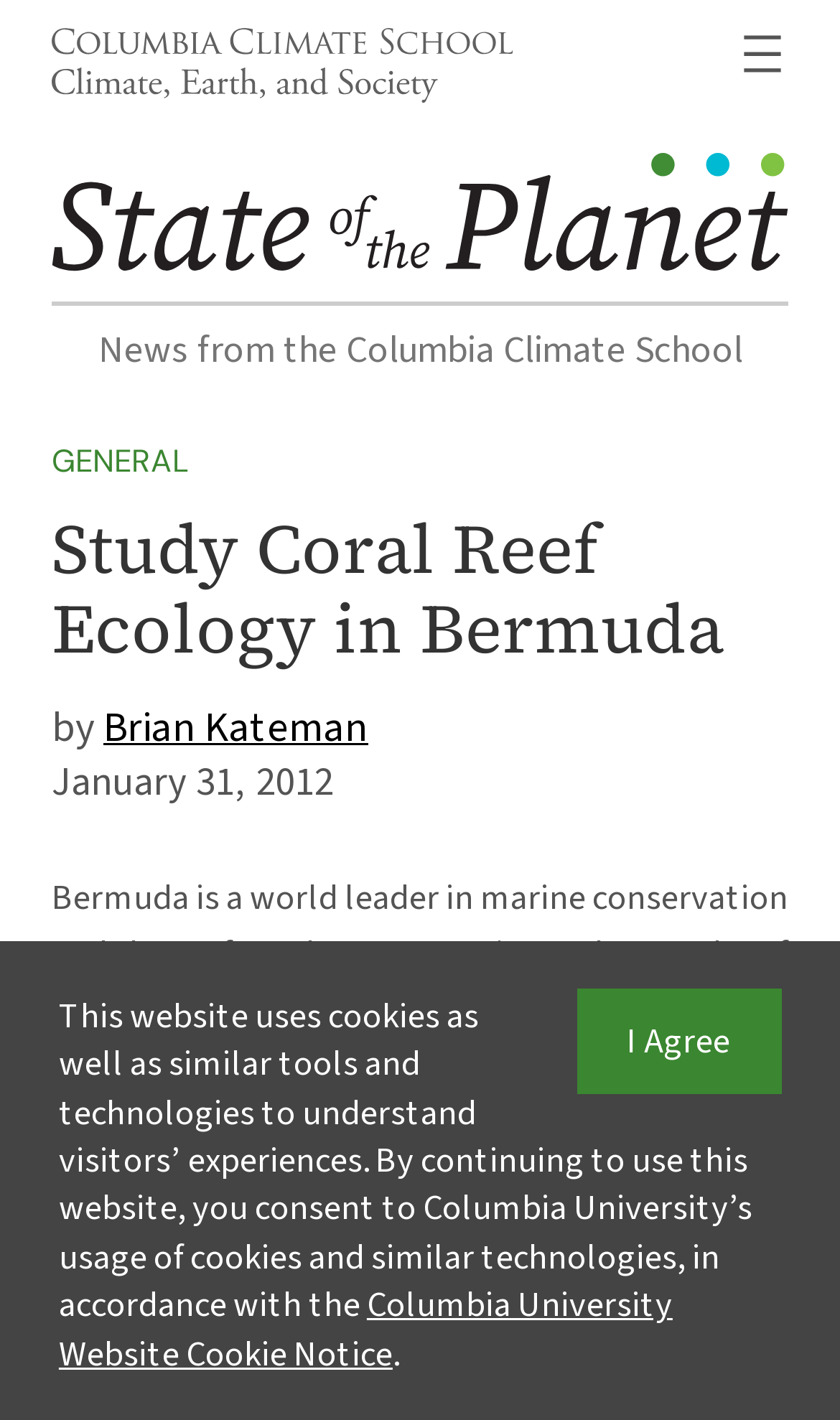Can you identify the bounding box coordinates of the clickable region needed to carry out this instruction: 'Visit State of the Planet'? The coordinates should be four float numbers within the range of 0 to 1, stated as [left, top, right, bottom].

[0.062, 0.108, 0.938, 0.203]